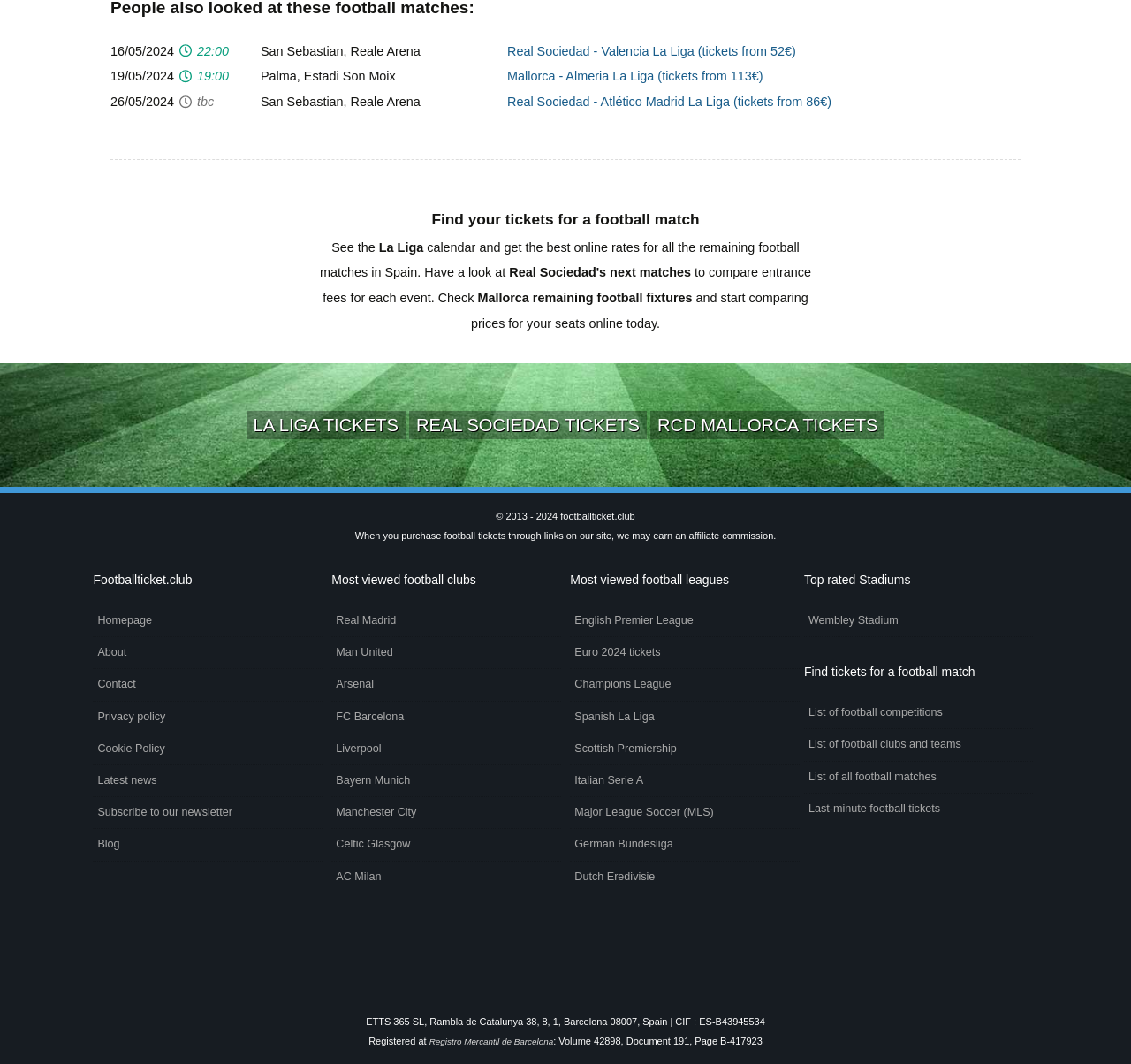Pinpoint the bounding box coordinates of the element you need to click to execute the following instruction: "Find tickets for a football match". The bounding box should be represented by four float numbers between 0 and 1, in the format [left, top, right, bottom].

[0.382, 0.198, 0.618, 0.214]